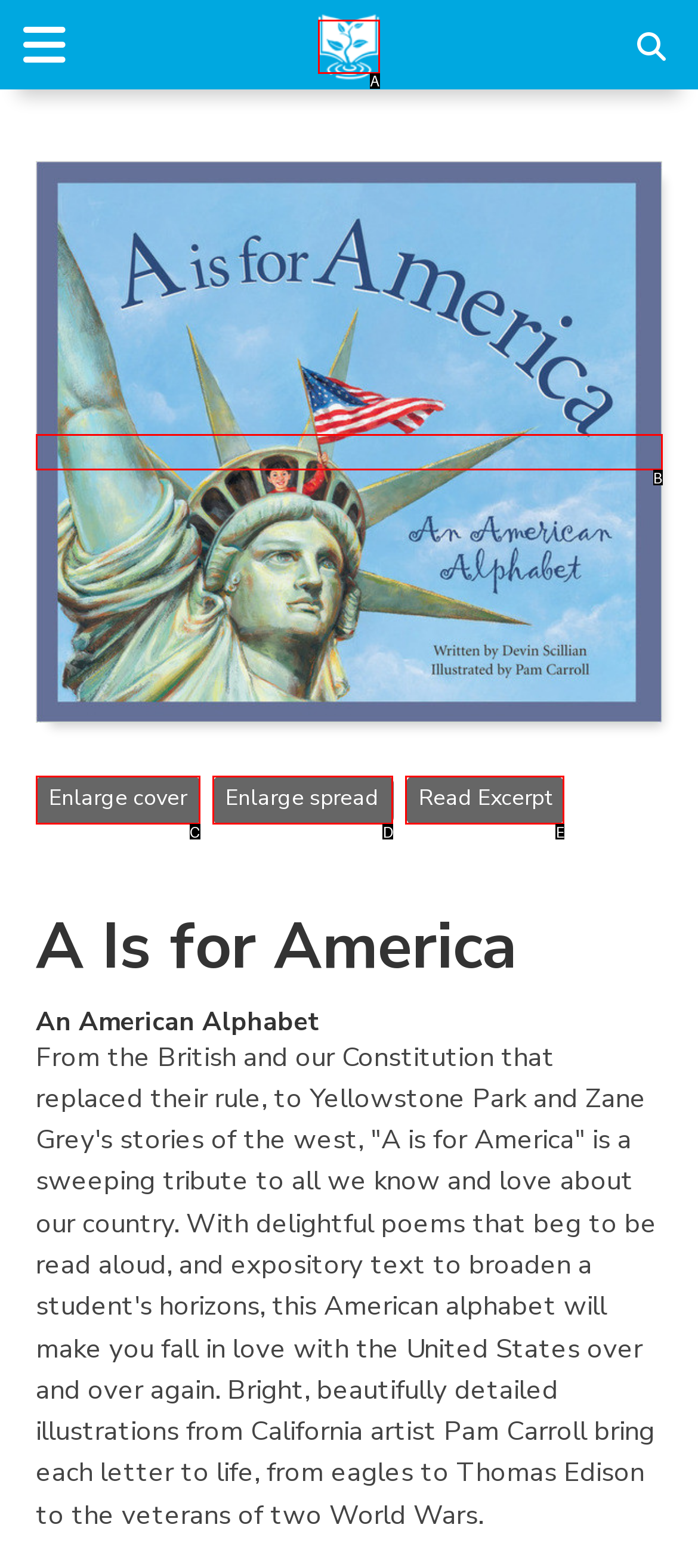Identify the letter of the option that best matches the following description: Read Excerpt. Respond with the letter directly.

E